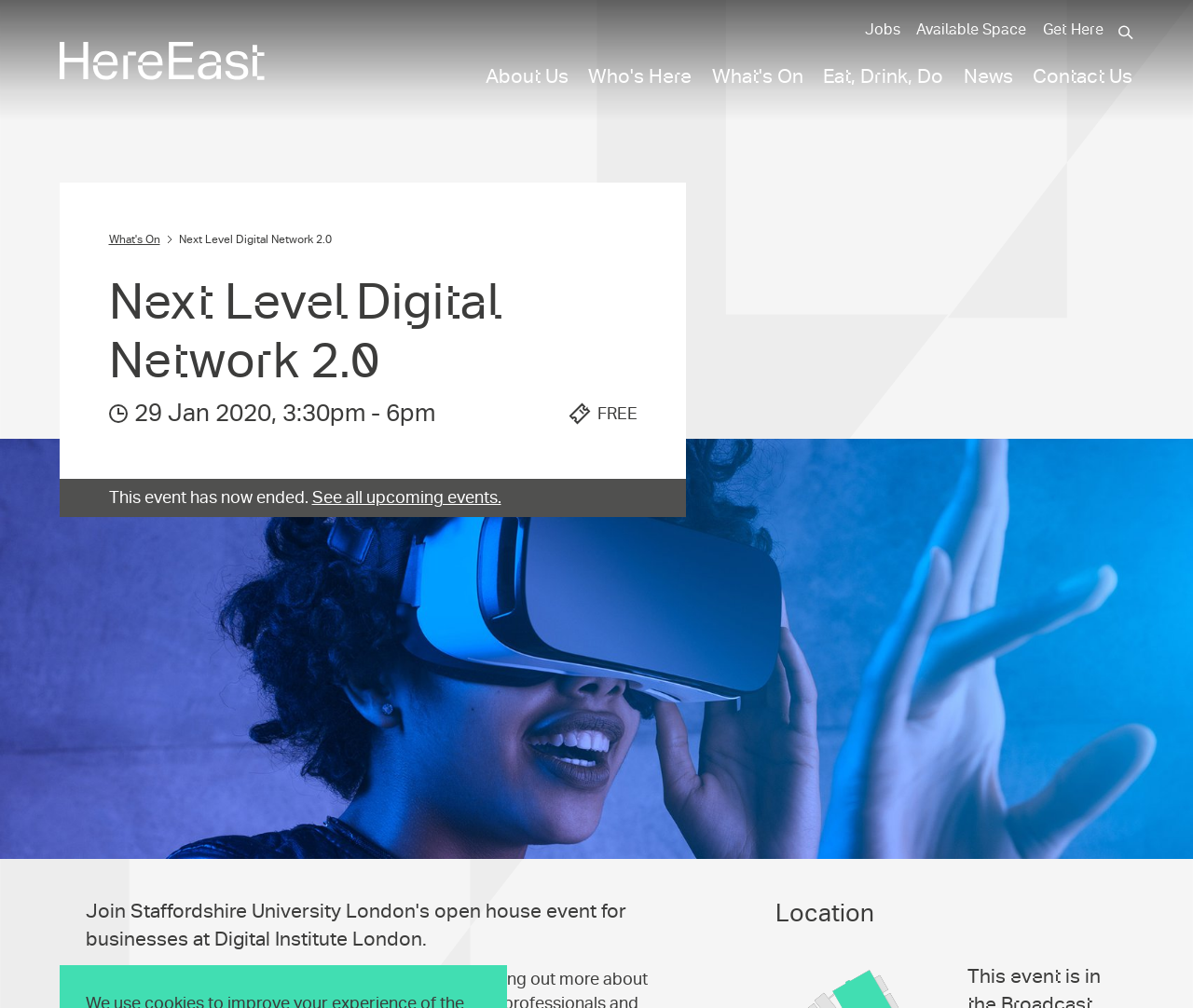Determine the bounding box coordinates for the UI element with the following description: "What's On". The coordinates should be four float numbers between 0 and 1, represented as [left, top, right, bottom].

[0.091, 0.23, 0.134, 0.246]